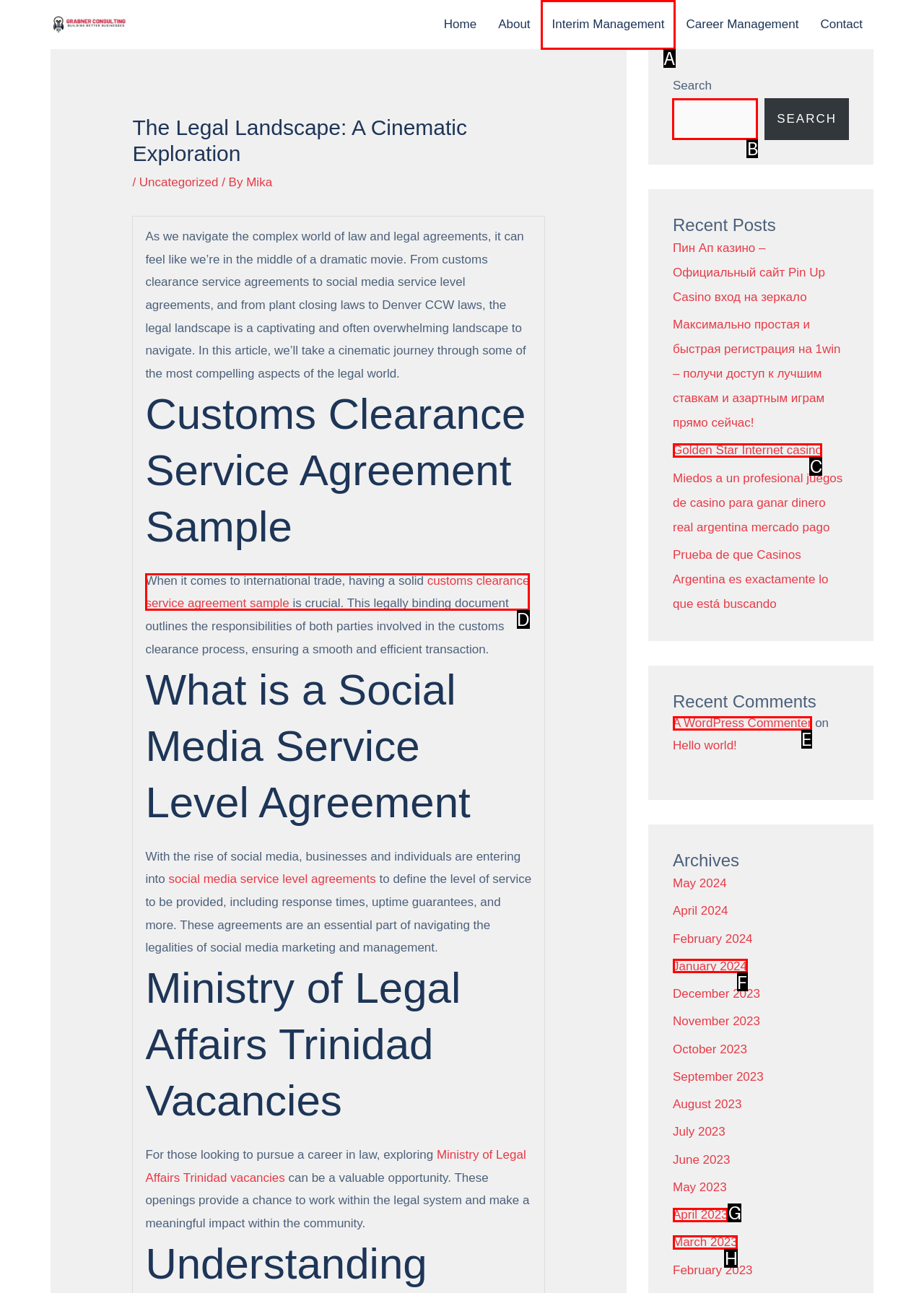Point out the HTML element I should click to achieve the following task: Search for something Provide the letter of the selected option from the choices.

B